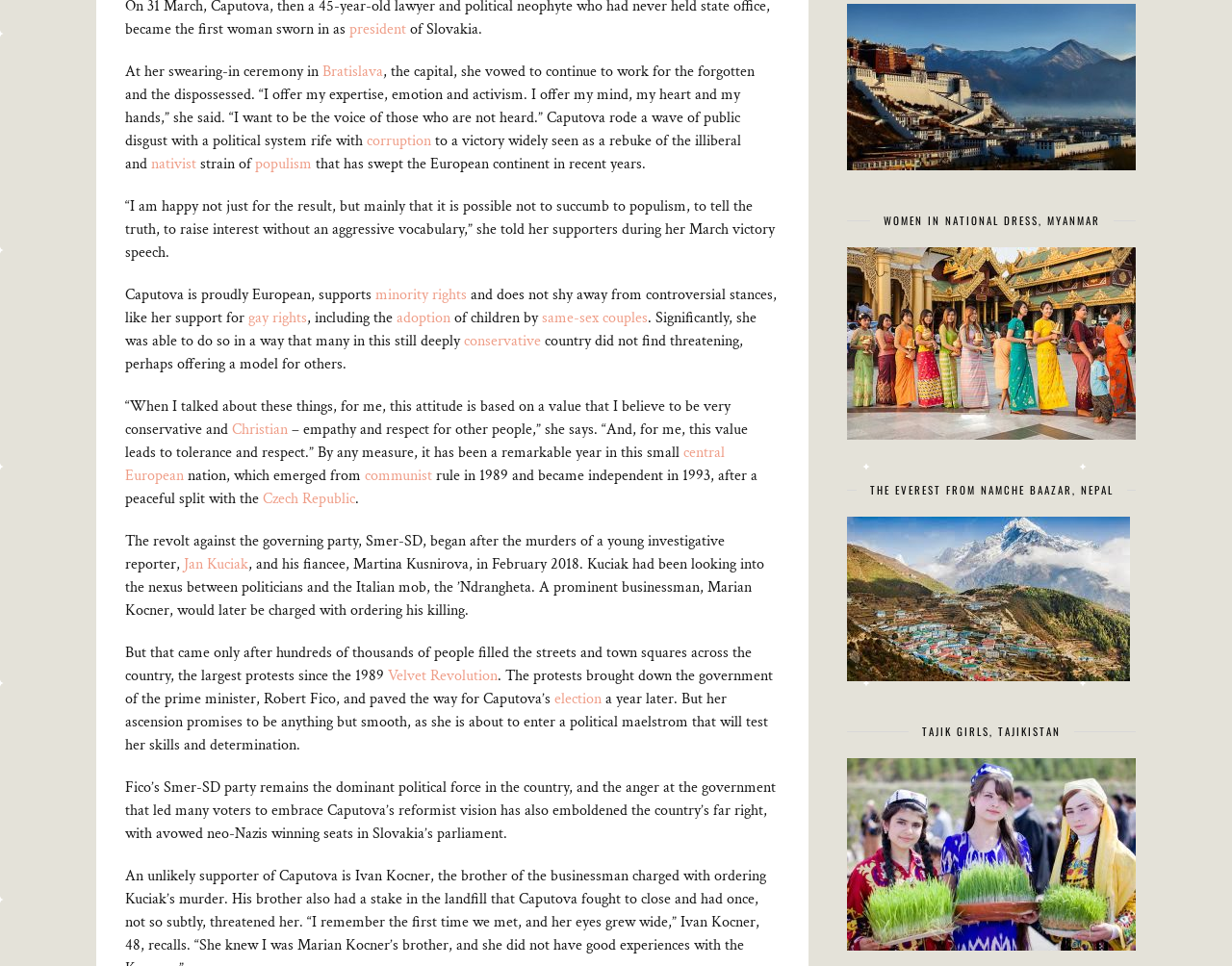Bounding box coordinates are specified in the format (top-left x, top-left y, bottom-right x, bottom-right y). All values are floating point numbers bounded between 0 and 1. Please provide the bounding box coordinate of the region this sentence describes: corruption

[0.298, 0.135, 0.35, 0.156]